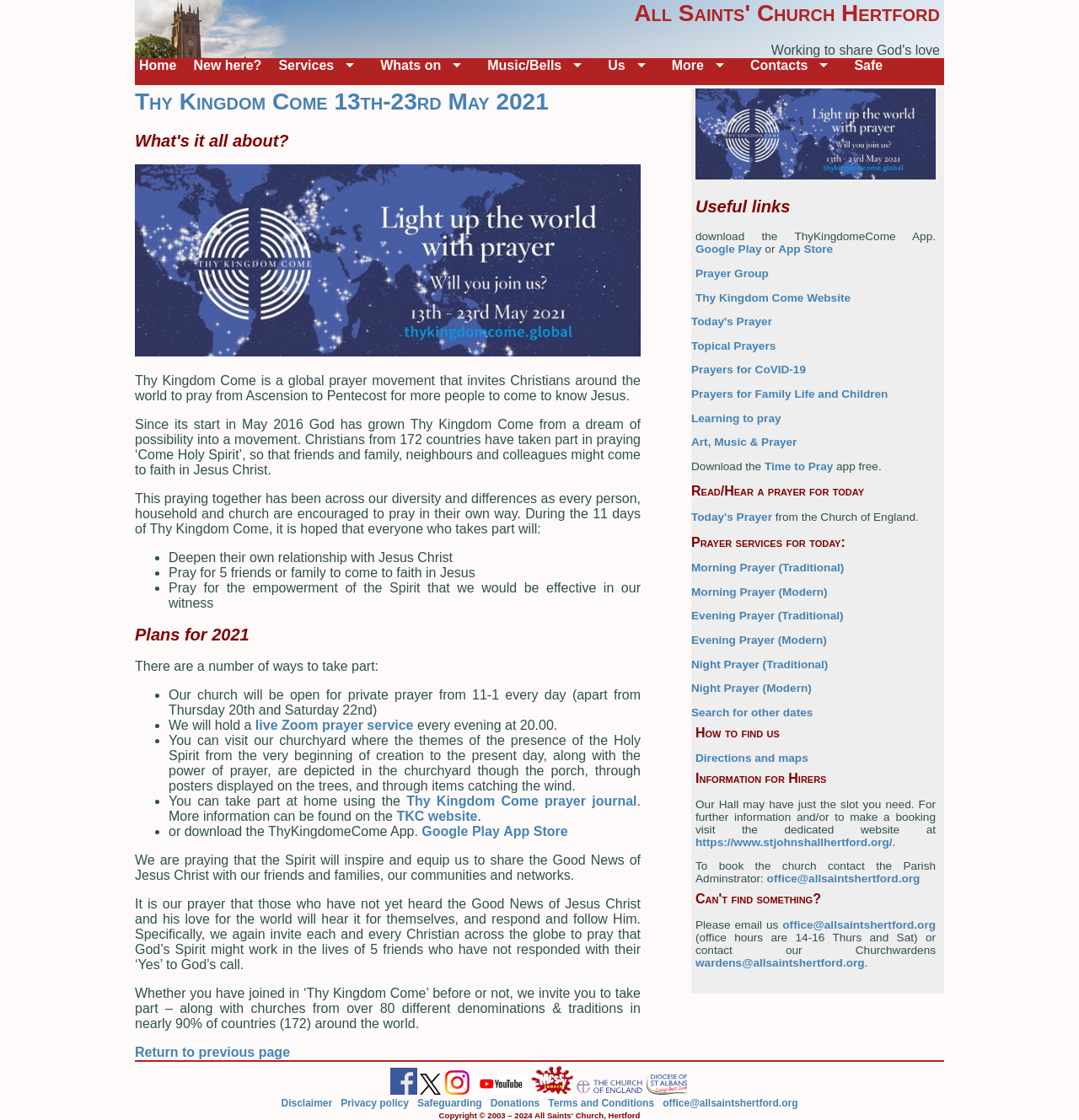Please specify the bounding box coordinates of the region to click in order to perform the following instruction: "View the Cart".

None